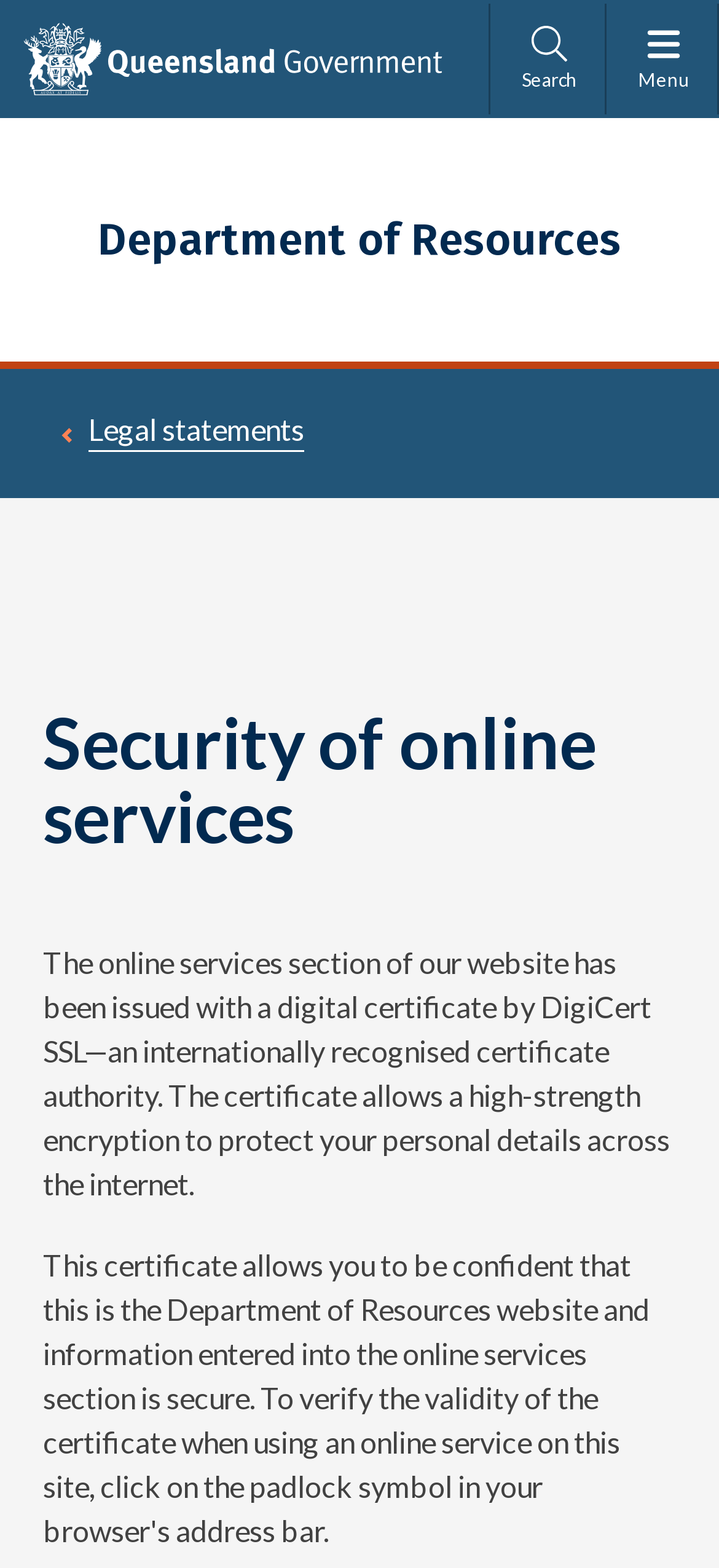What is the section of the website being described?
Your answer should be a single word or phrase derived from the screenshot.

Online services